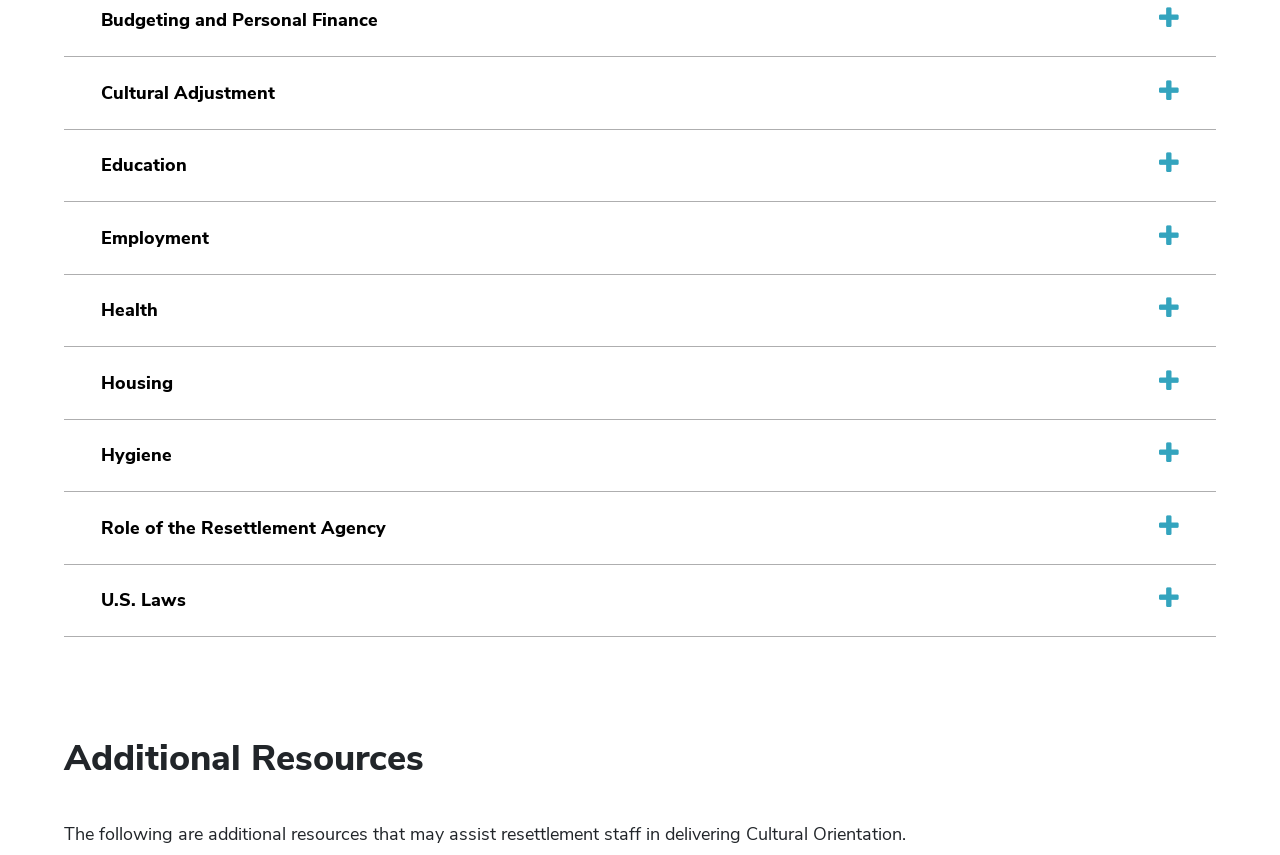What is the purpose of the buttons with '' icon?
Answer the question using a single word or phrase, according to the image.

To expand or collapse content